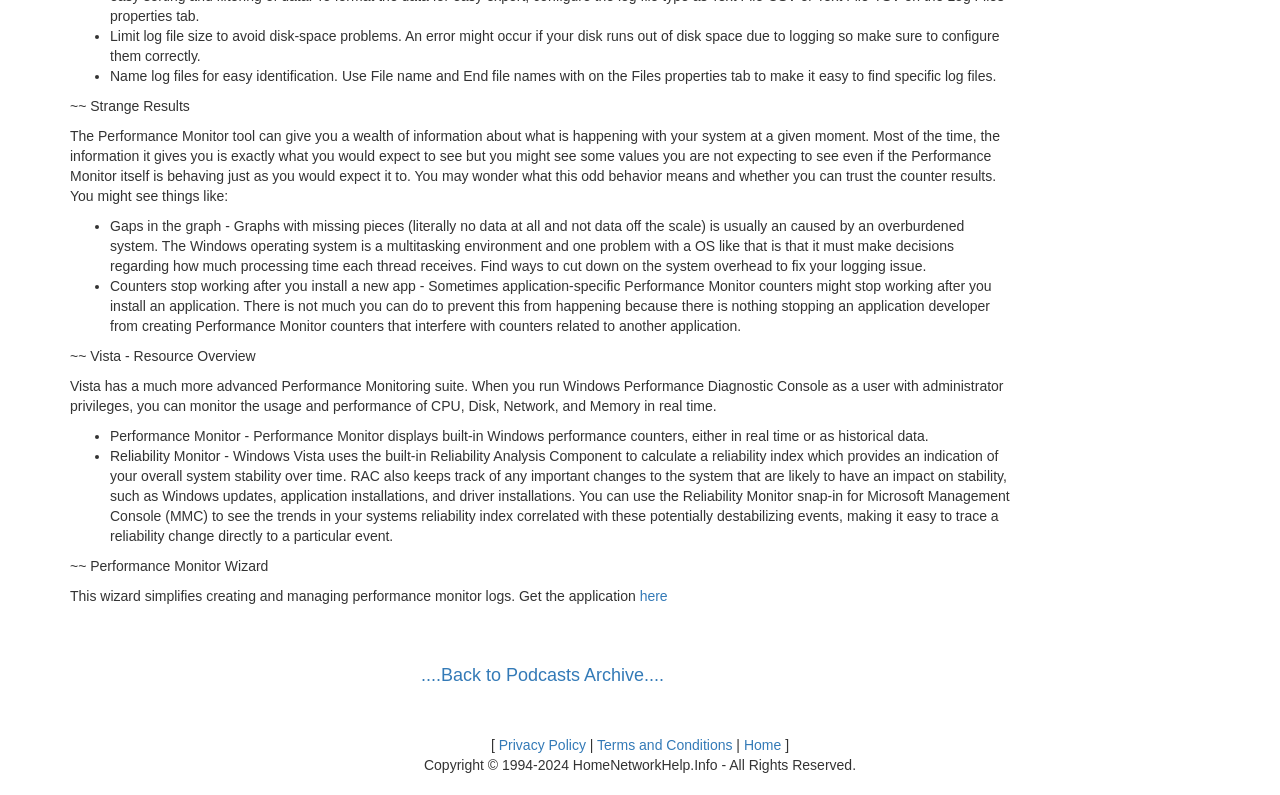Provide the bounding box for the UI element matching this description: "....Back to Podcasts Archive....".

[0.329, 0.836, 0.519, 0.861]